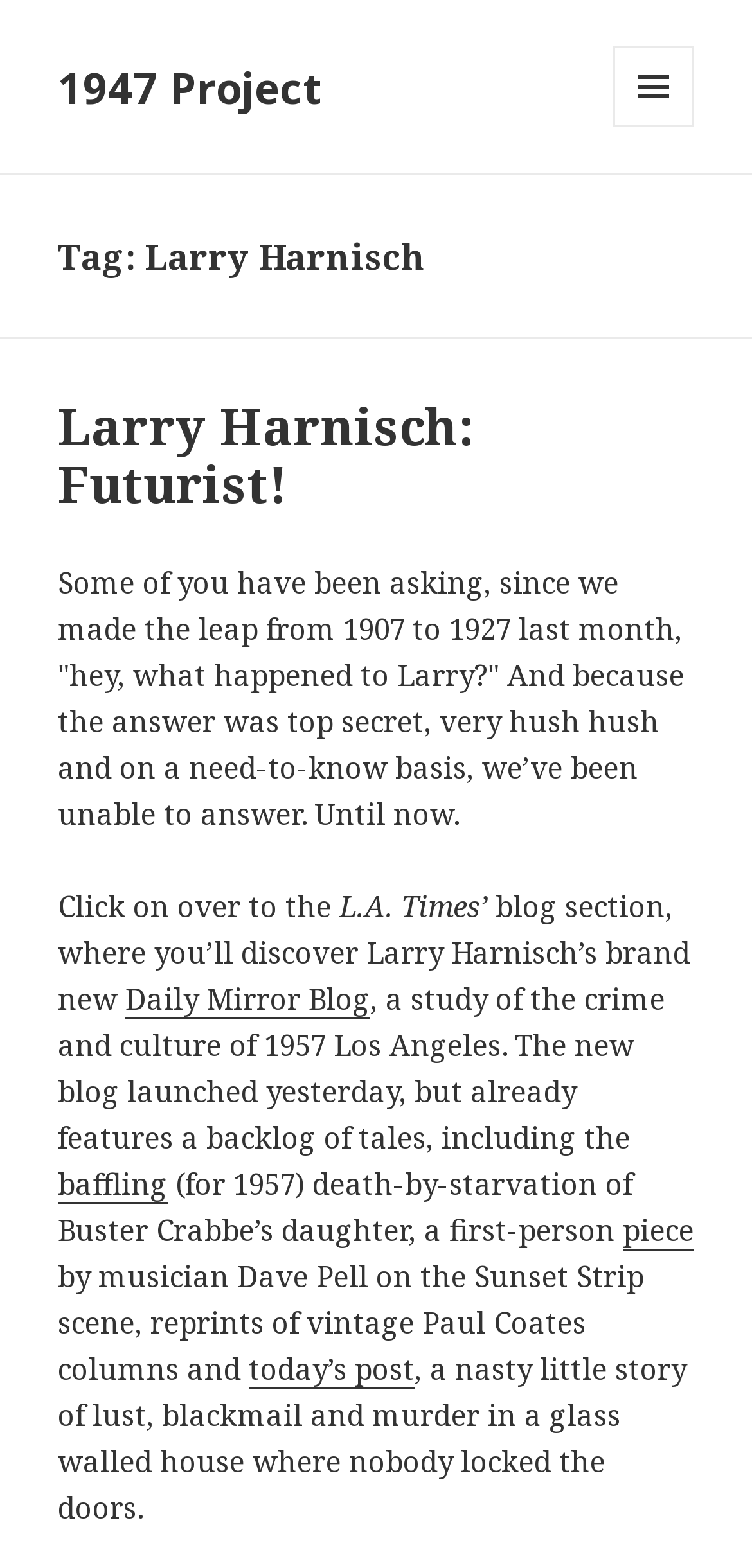Generate the text content of the main headline of the webpage.

Tag: Larry Harnisch